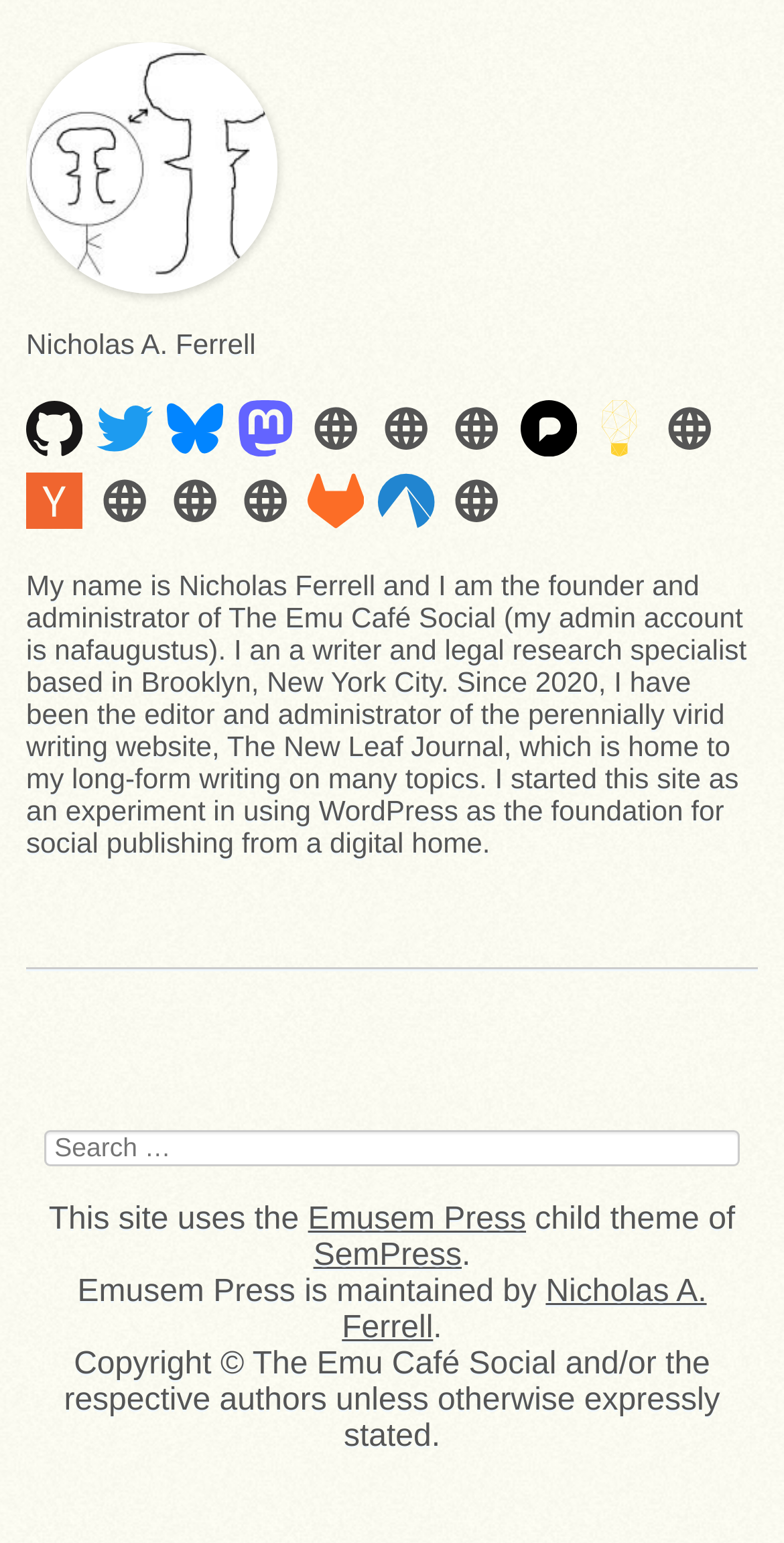What is the theme used by this website?
Refer to the image and give a detailed response to the question.

The answer can be found in the StaticText element with the text 'This site uses the Emusem Press child theme of SemPress.' which is located at the bottom of the webpage.